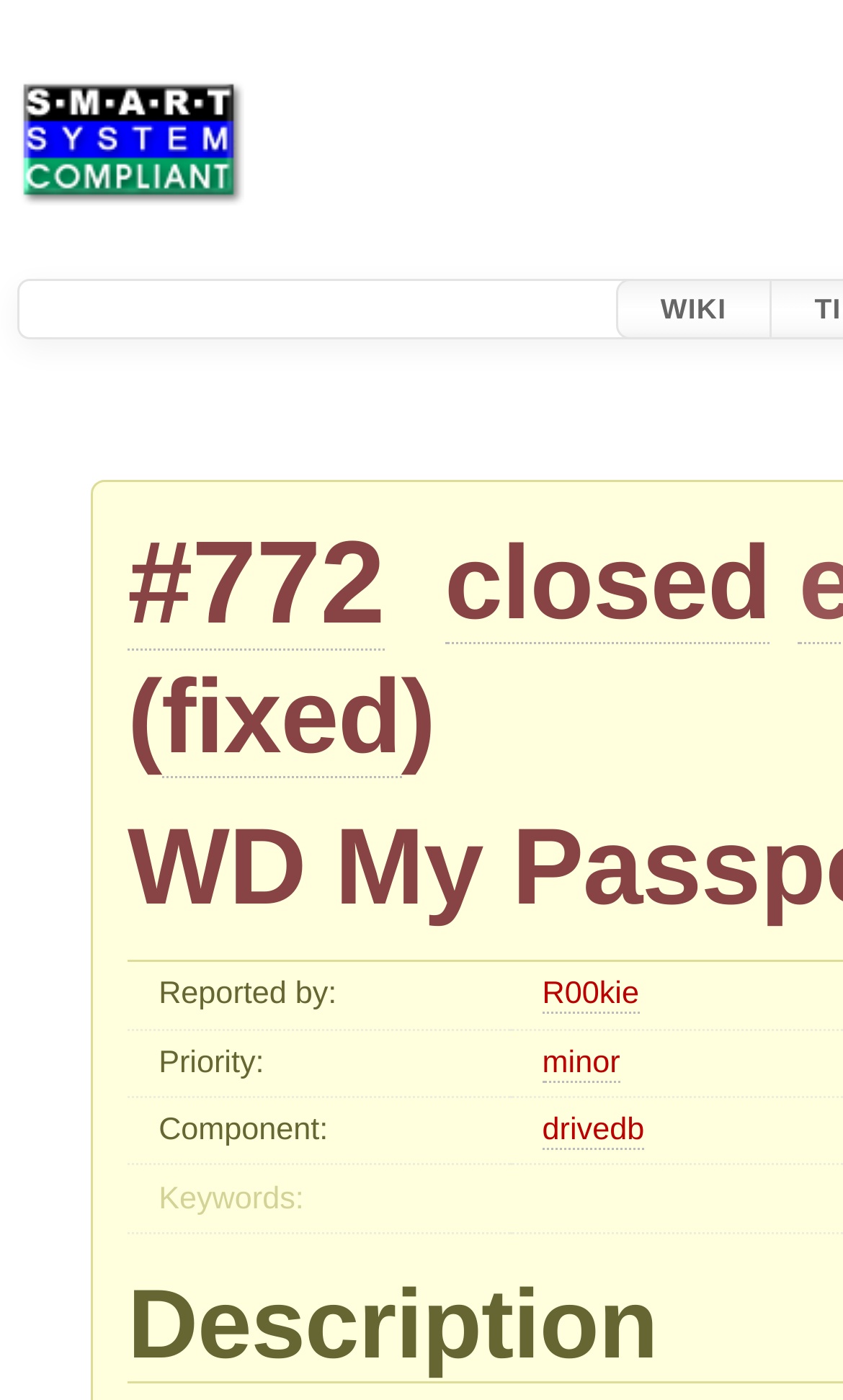What is the primary heading on this webpage?

WD My Passport X not in drivedb